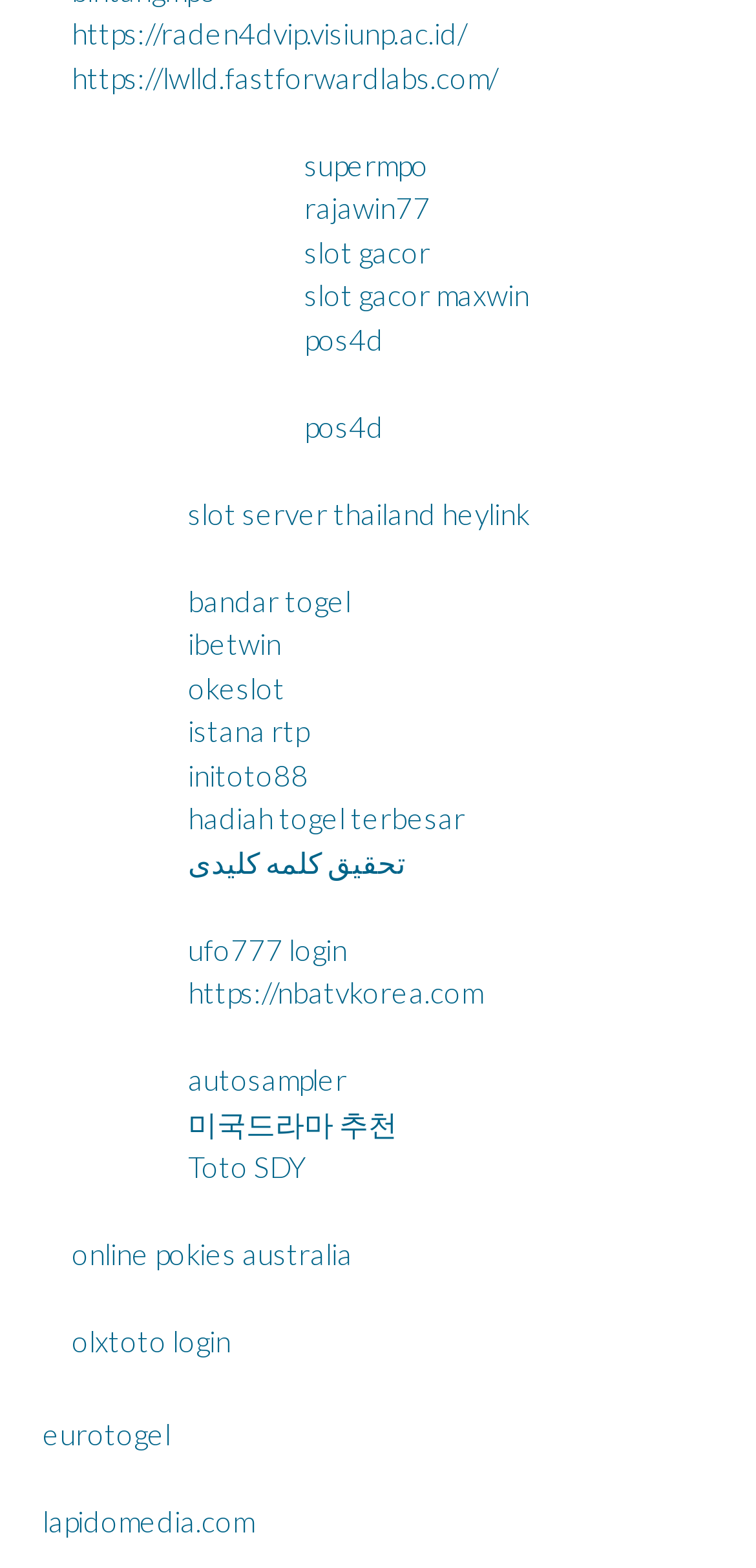Determine the bounding box coordinates of the region that needs to be clicked to achieve the task: "login to olxtoto".

[0.095, 0.844, 0.305, 0.867]